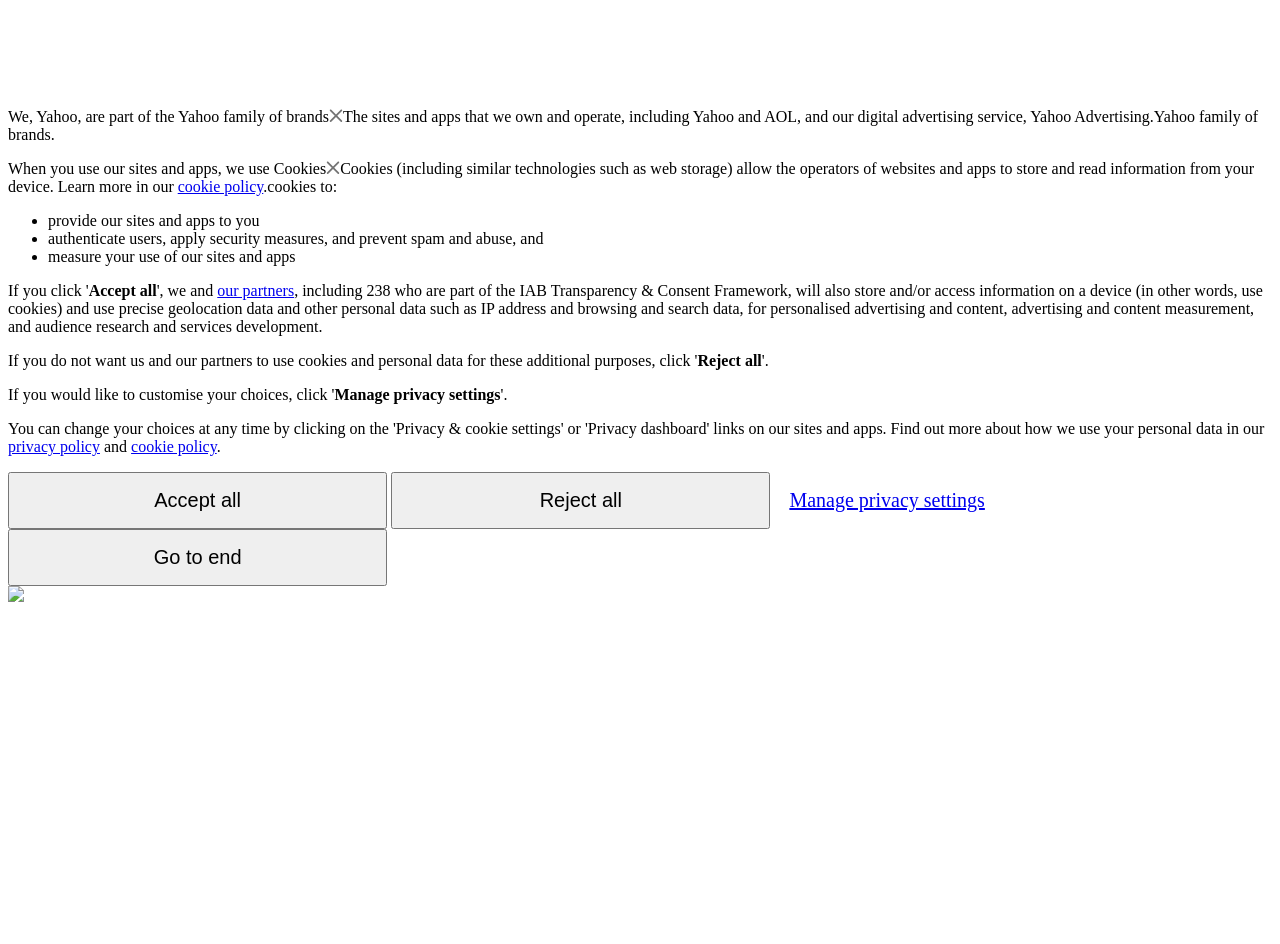Please mark the bounding box coordinates of the area that should be clicked to carry out the instruction: "Go to the 'privacy policy'".

[0.006, 0.464, 0.078, 0.482]